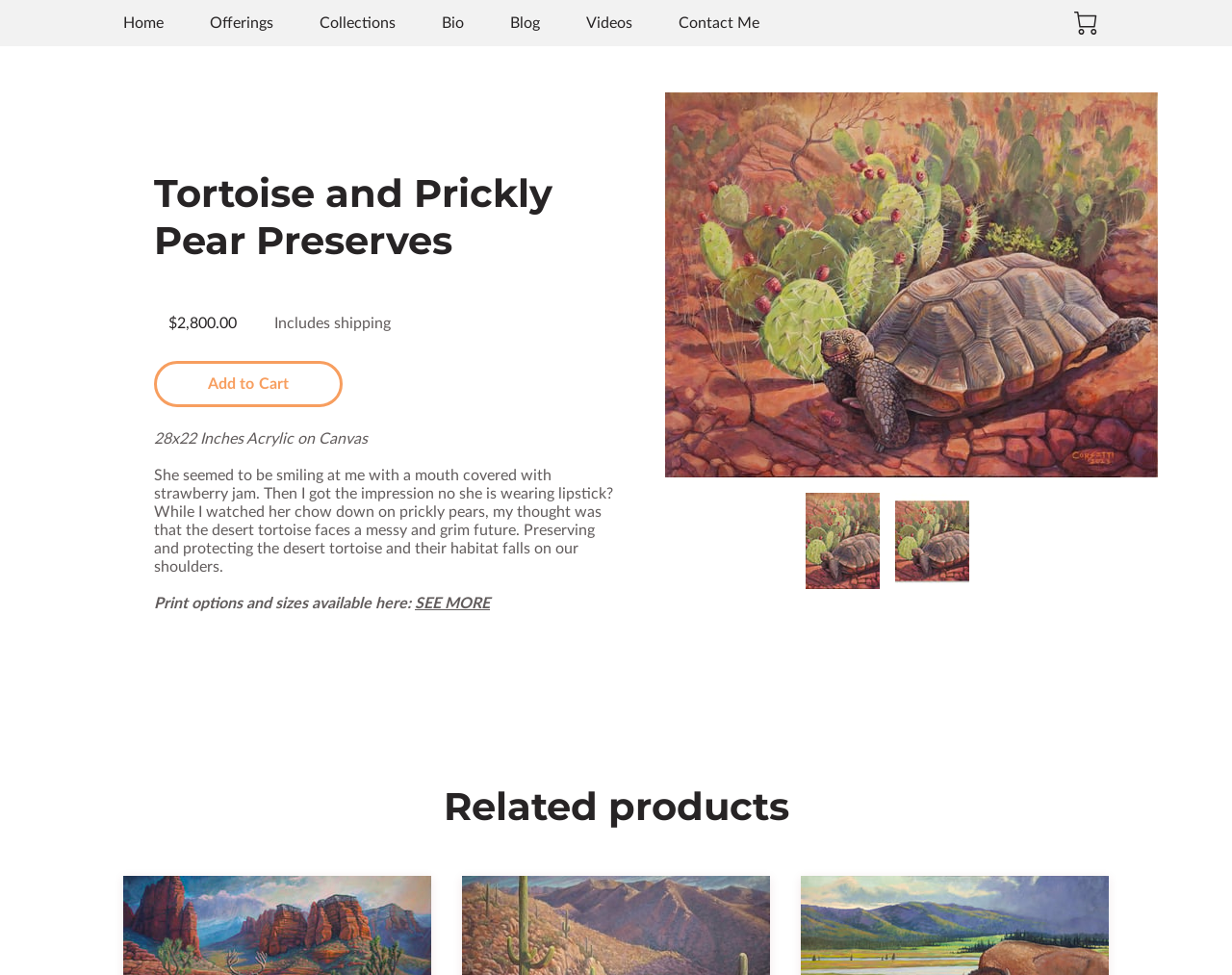Find the bounding box of the web element that fits this description: "Add to Cart".

[0.125, 0.37, 0.278, 0.418]